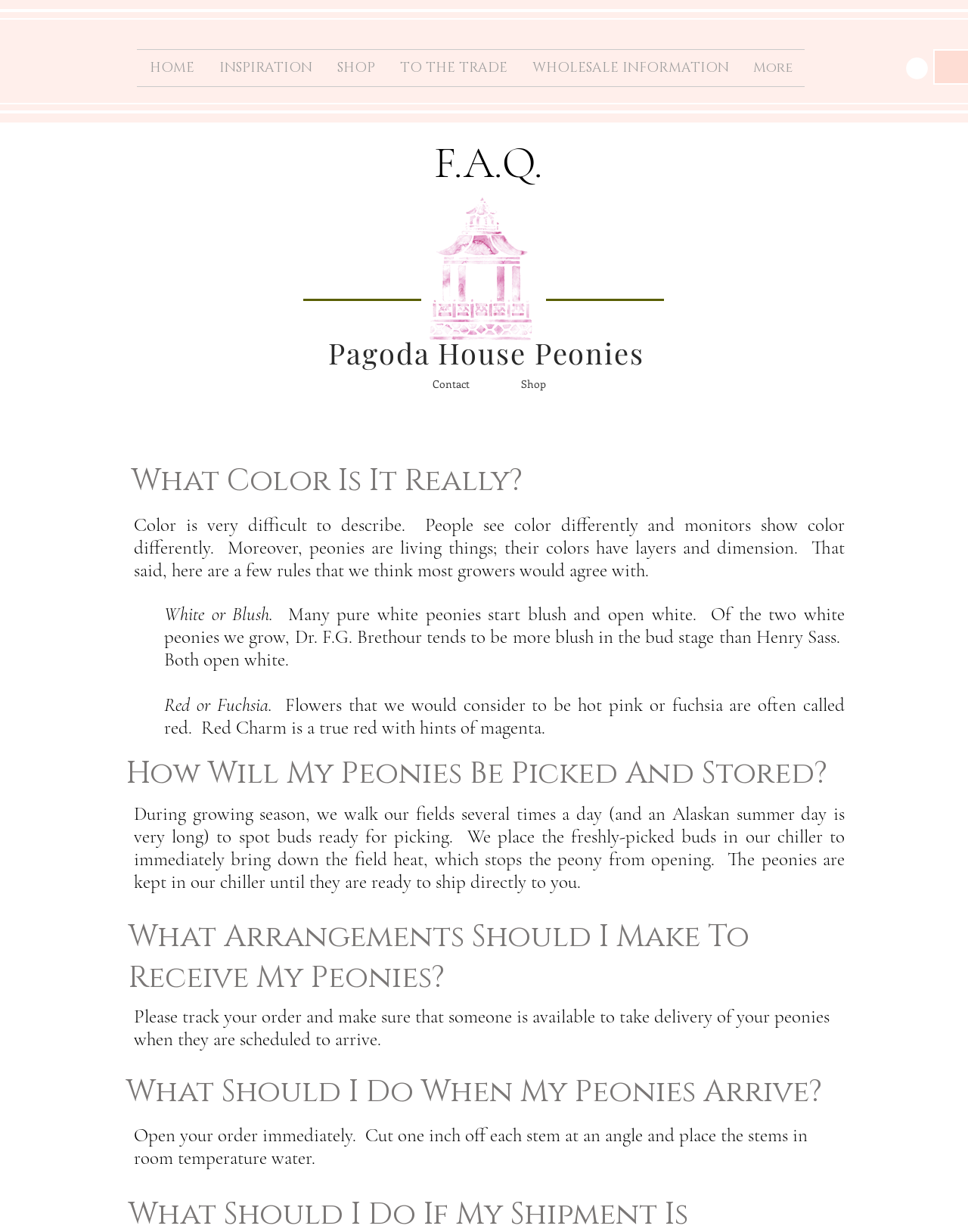Given the description "Site Feedback", determine the bounding box of the corresponding UI element.

None